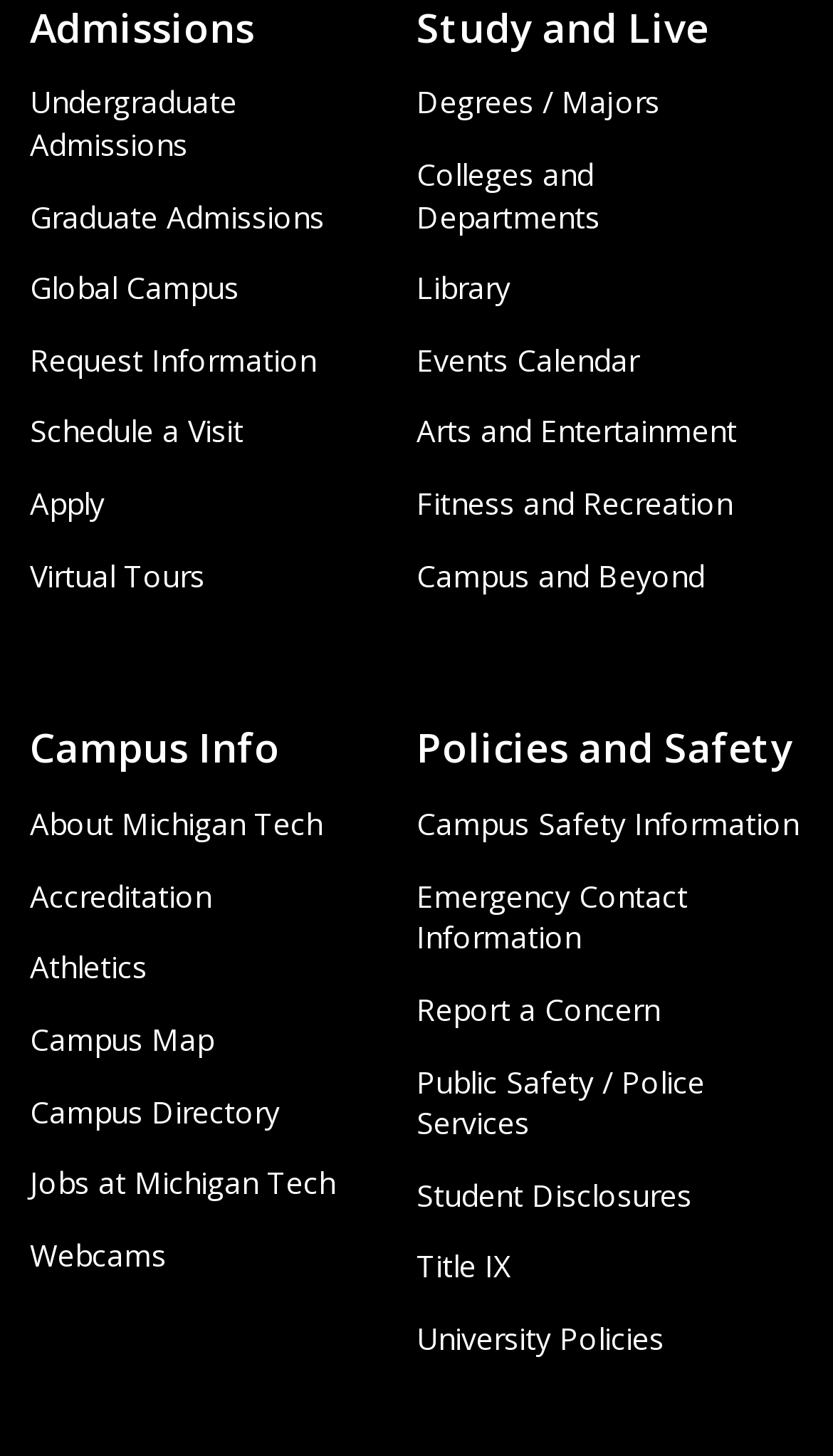What is the last link under 'Campus Info'?
Look at the image and respond with a one-word or short phrase answer.

Webcams